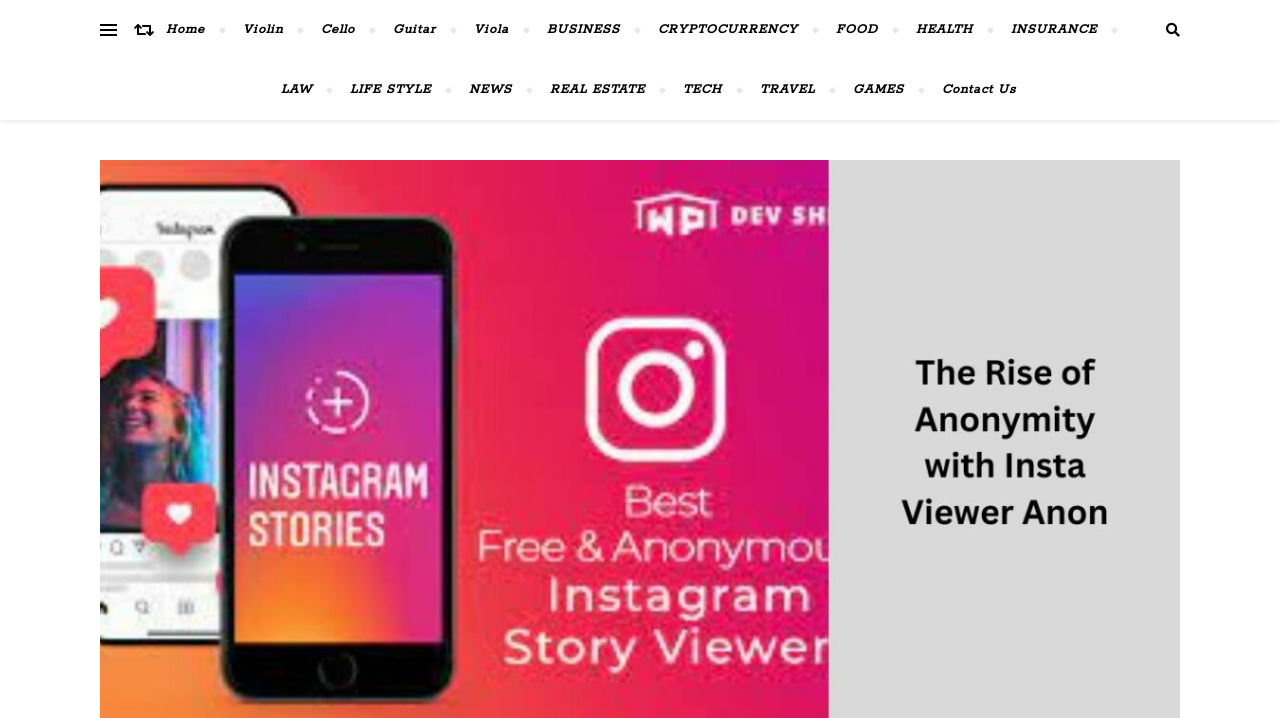Could you highlight the region that needs to be clicked to execute the instruction: "Click on Home"?

[0.13, 0.0, 0.173, 0.084]